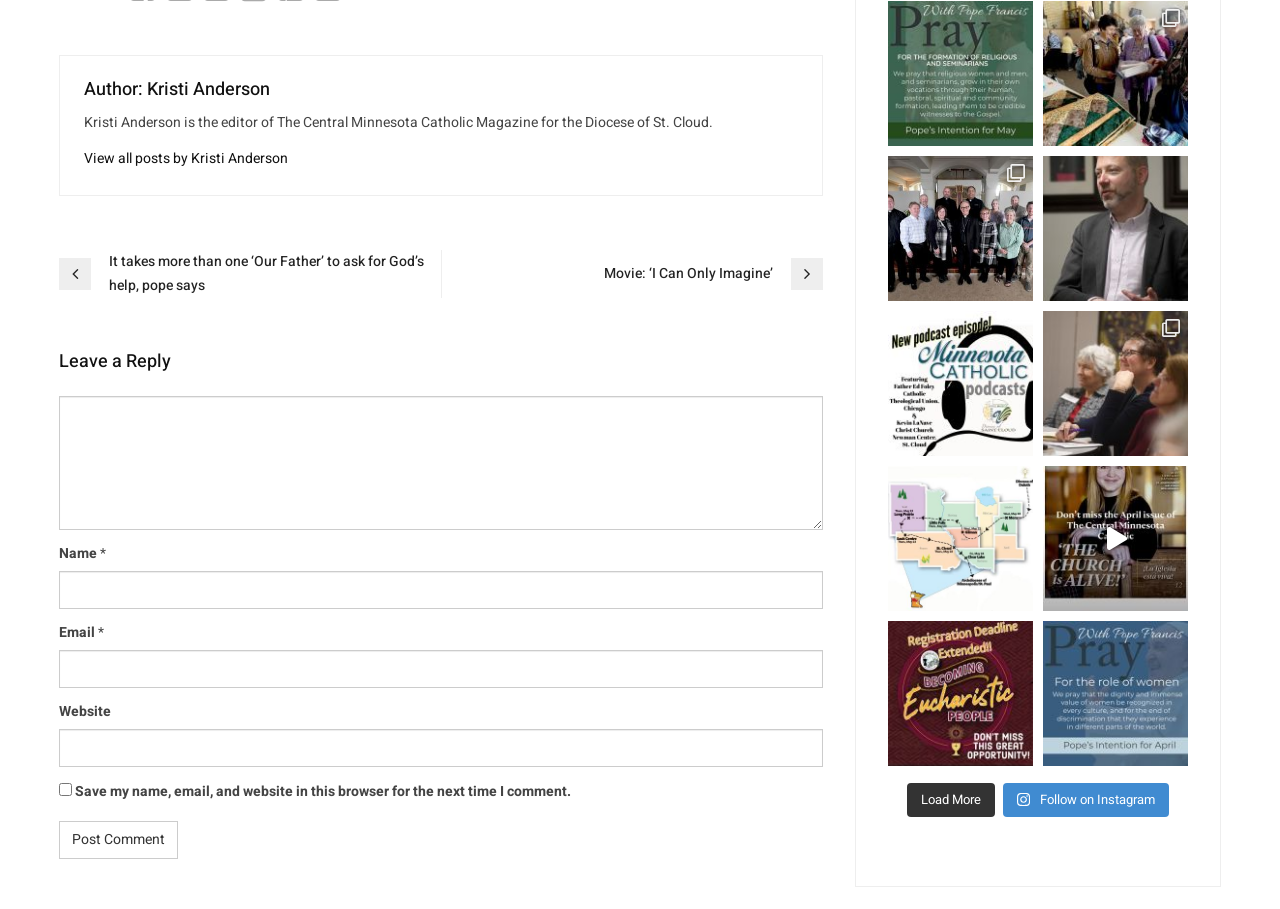Specify the bounding box coordinates of the area to click in order to follow the given instruction: "View the Cigar Shop."

None